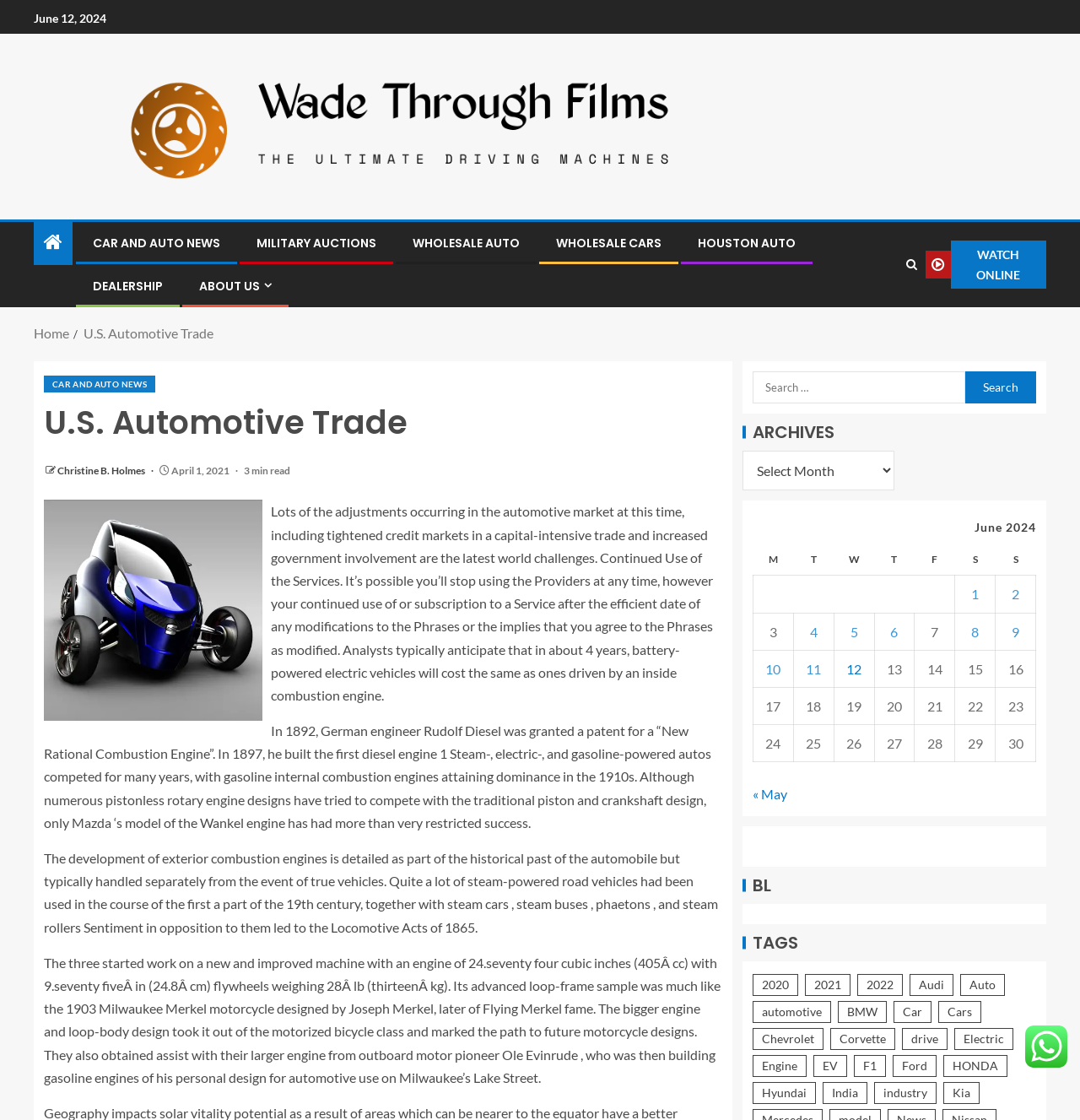Find the bounding box coordinates for the area that must be clicked to perform this action: "Search for something".

[0.697, 0.332, 0.894, 0.36]